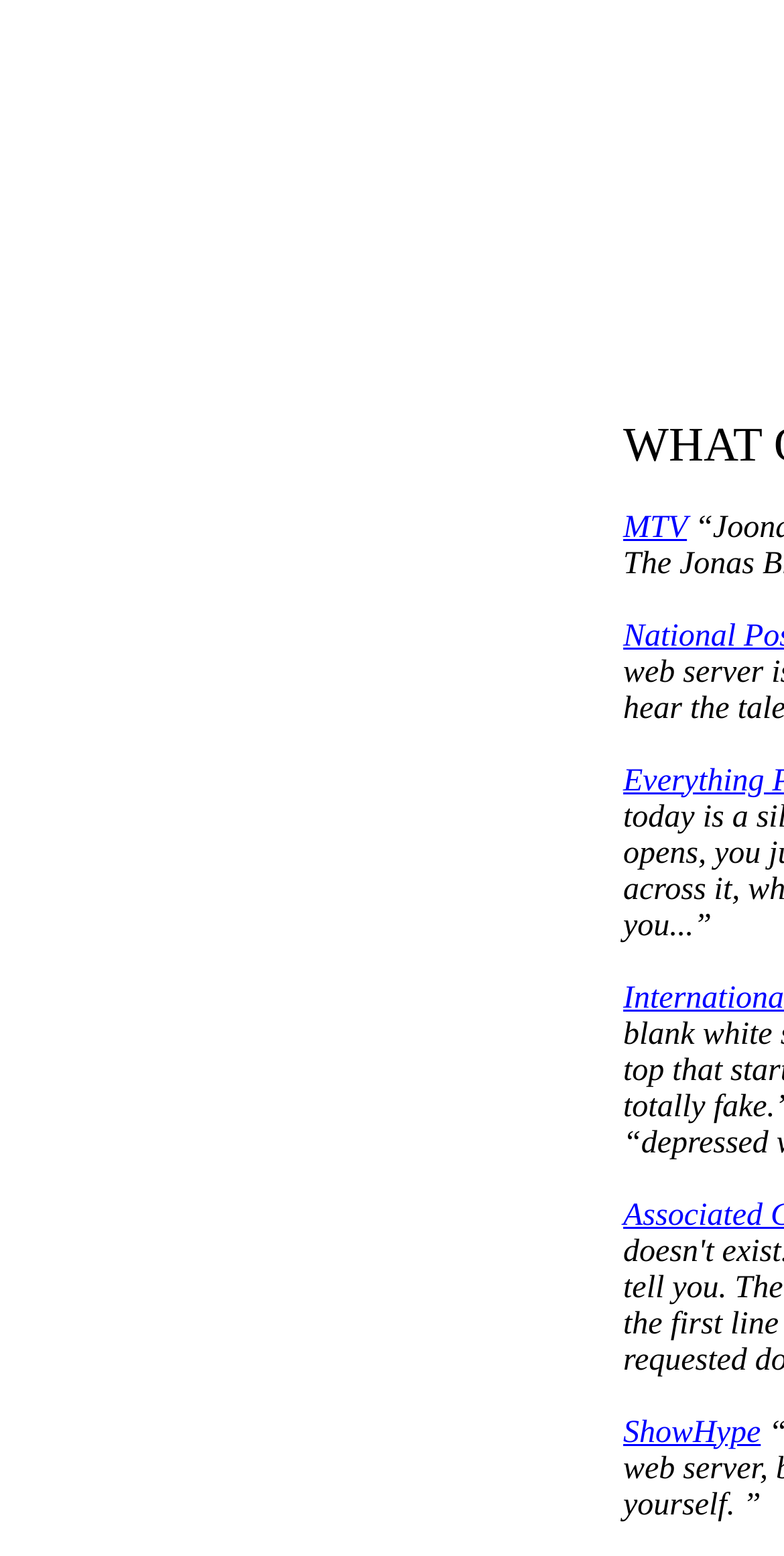Determine the bounding box coordinates for the UI element matching this description: "MTV".

[0.795, 0.328, 0.876, 0.35]